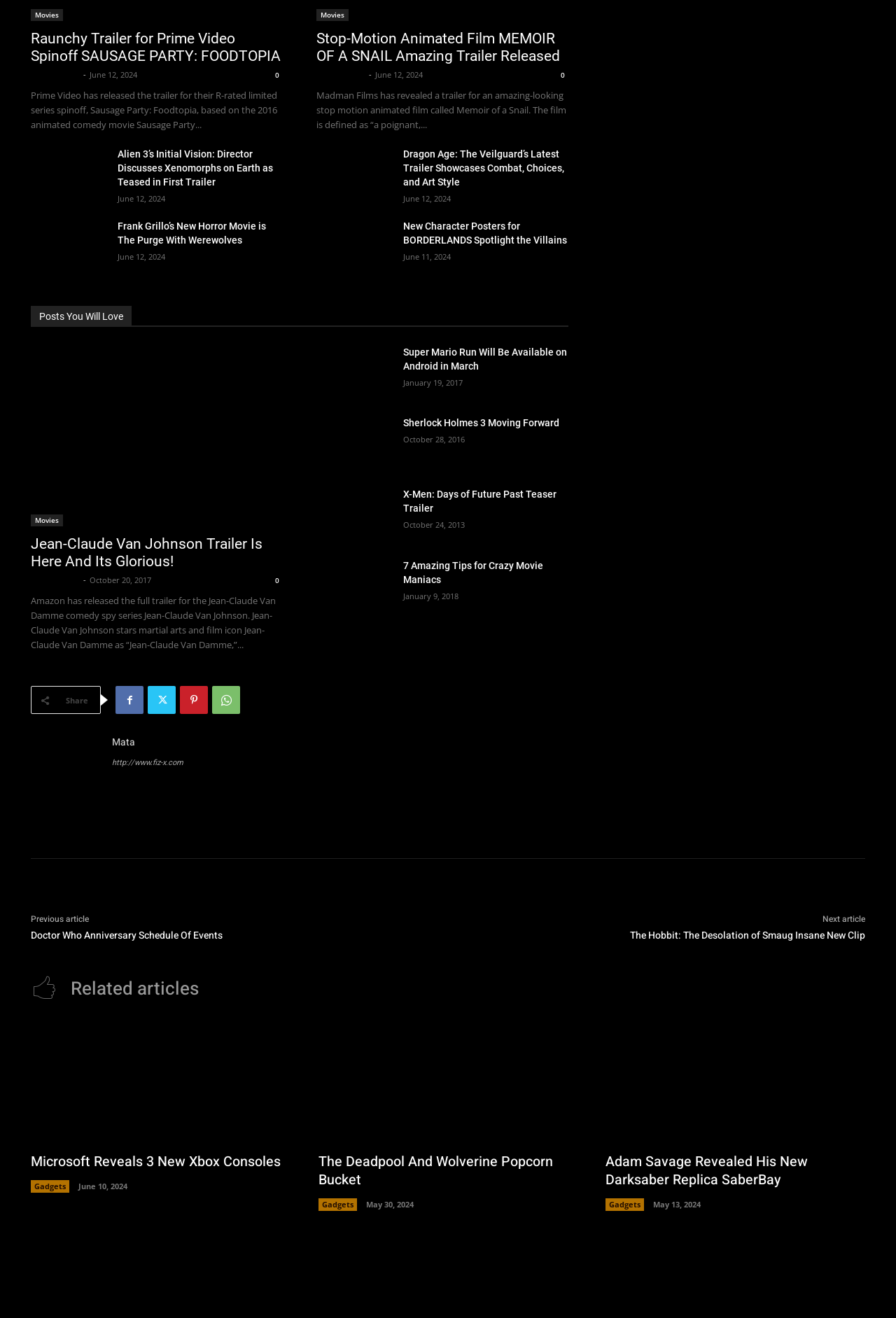Provide the bounding box coordinates of the UI element this sentence describes: "Isabella Cruz".

[0.034, 0.436, 0.089, 0.444]